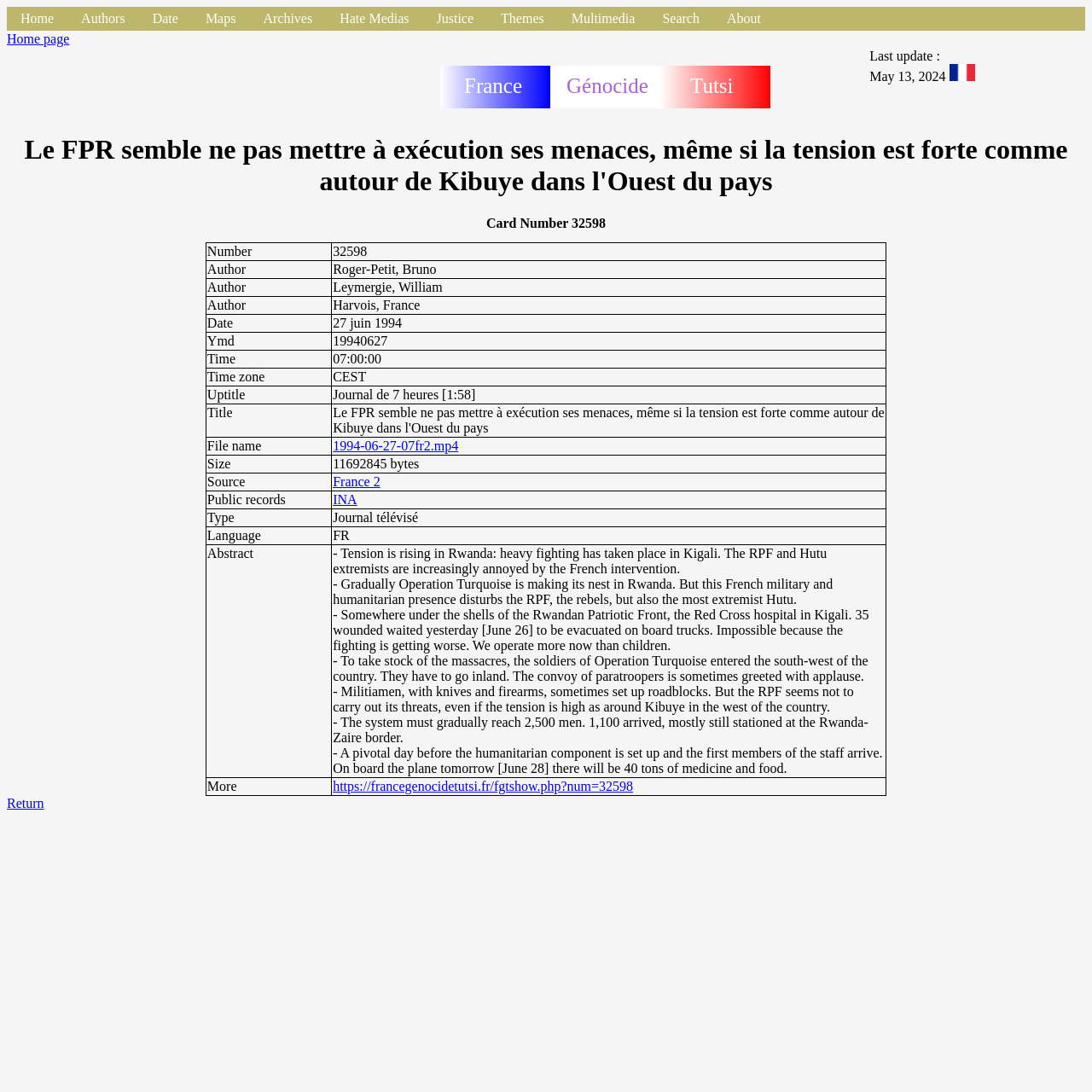Pinpoint the bounding box coordinates of the element you need to click to execute the following instruction: "Click on the 'Search' link". The bounding box should be represented by four float numbers between 0 and 1, in the format [left, top, right, bottom].

[0.594, 0.006, 0.653, 0.028]